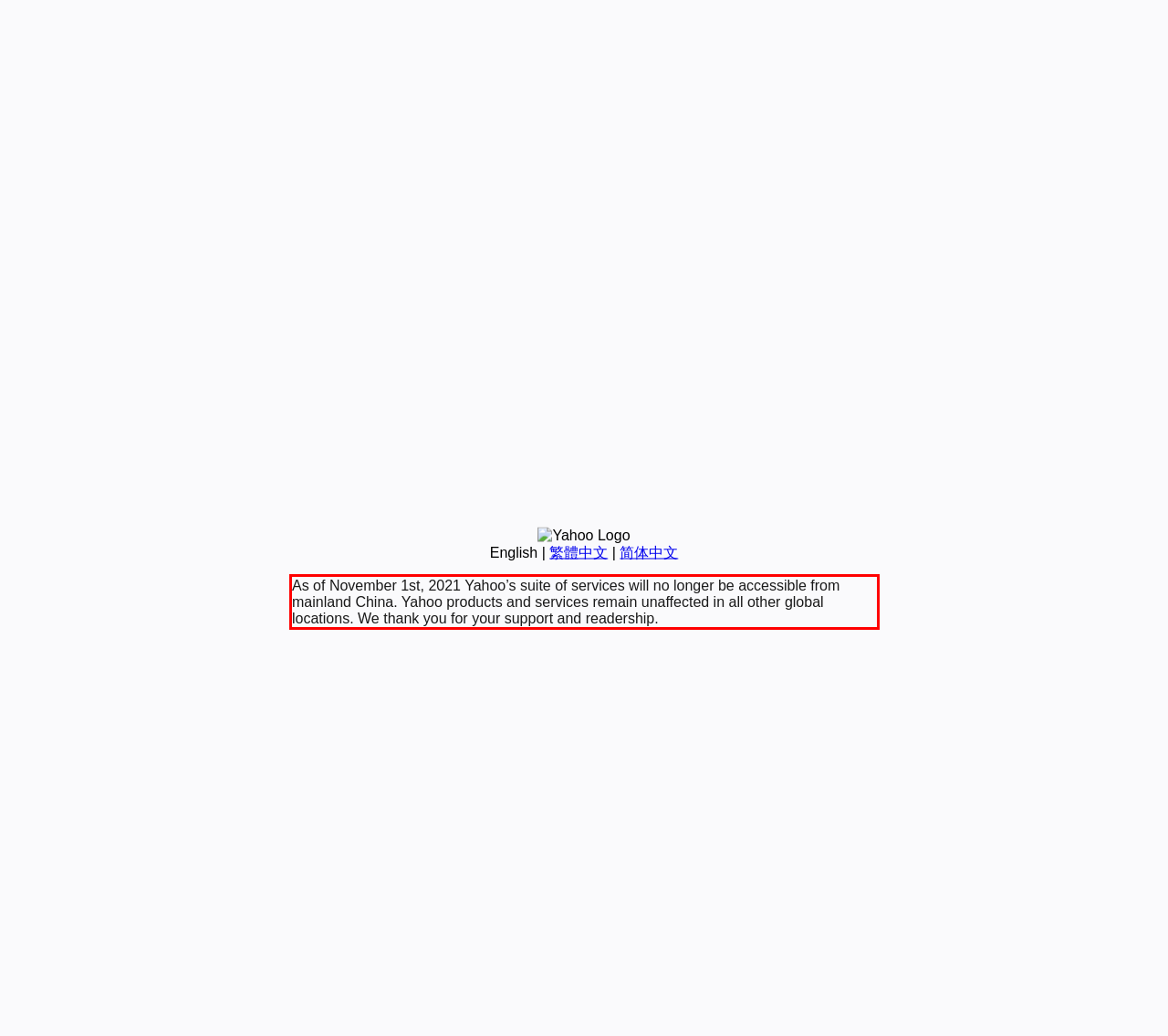Within the screenshot of a webpage, identify the red bounding box and perform OCR to capture the text content it contains.

As of November 1st, 2021 Yahoo’s suite of services will no longer be accessible from mainland China. Yahoo products and services remain unaffected in all other global locations. We thank you for your support and readership.